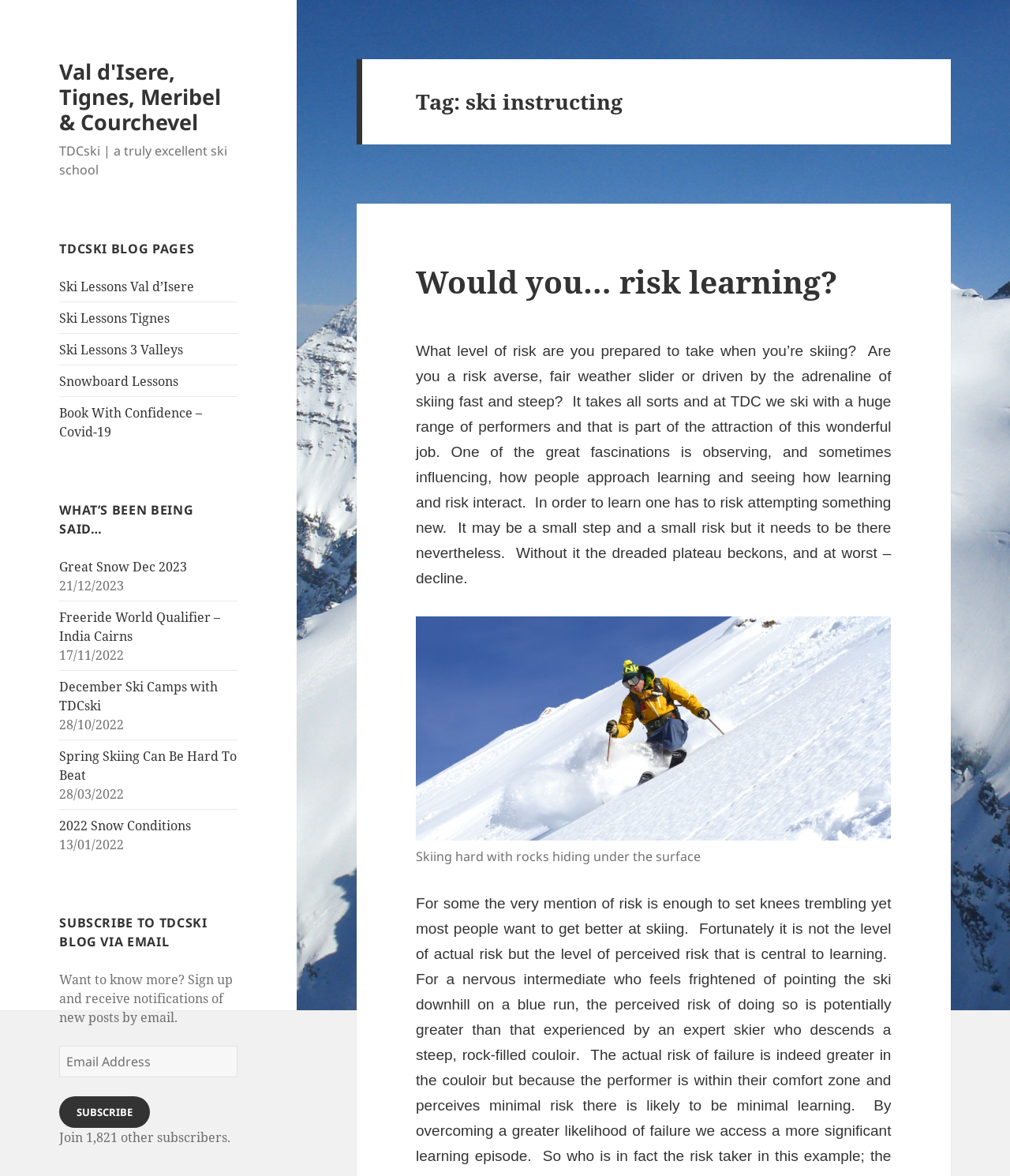Please determine the bounding box coordinates of the section I need to click to accomplish this instruction: "Click on 'Ski Lessons Val d’Isere'".

[0.059, 0.236, 0.192, 0.251]